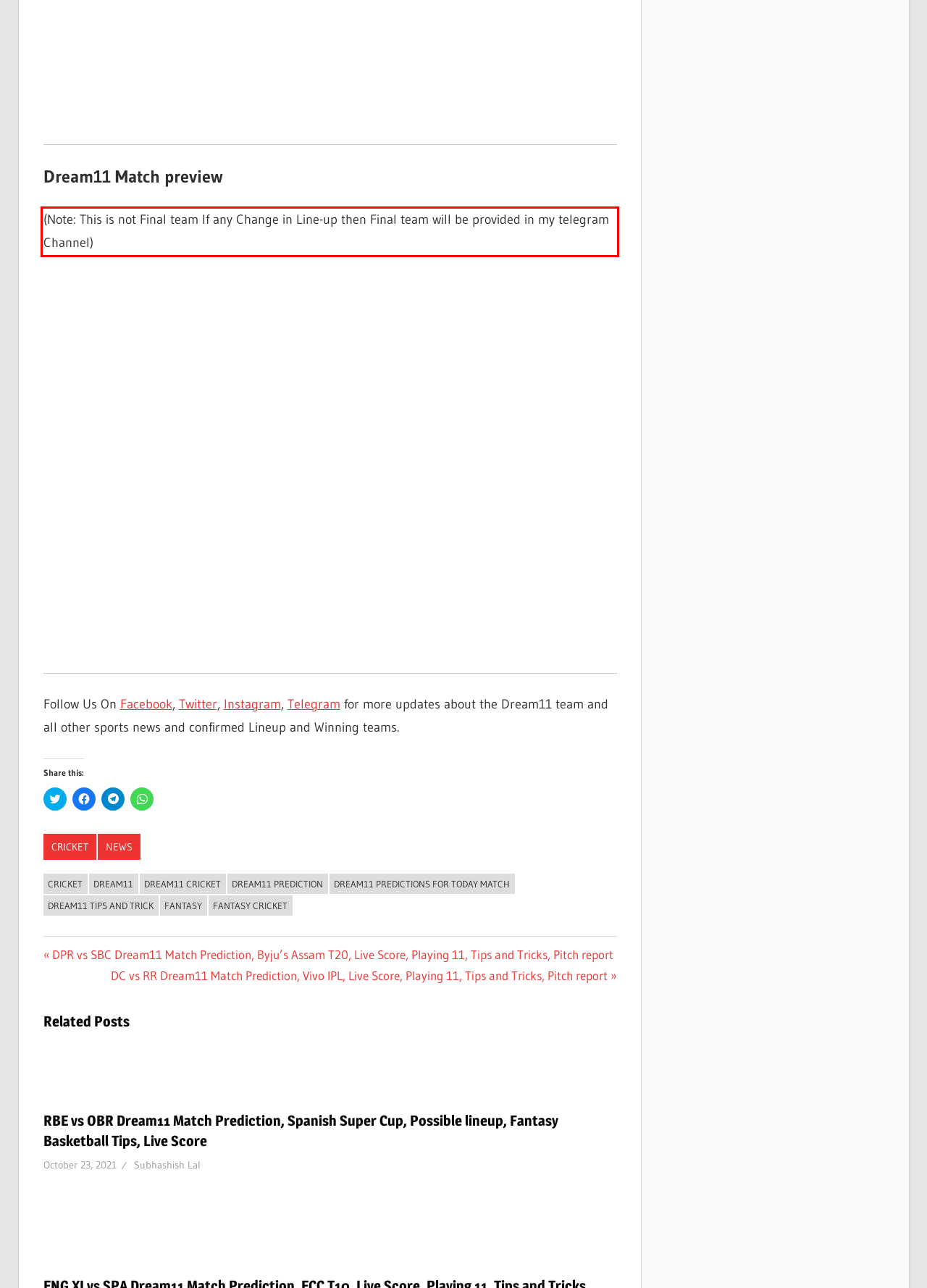Please analyze the provided webpage screenshot and perform OCR to extract the text content from the red rectangle bounding box.

(Note: This is not Final team If any Change in Line-up then Final team will be provided in my telegram Channel)